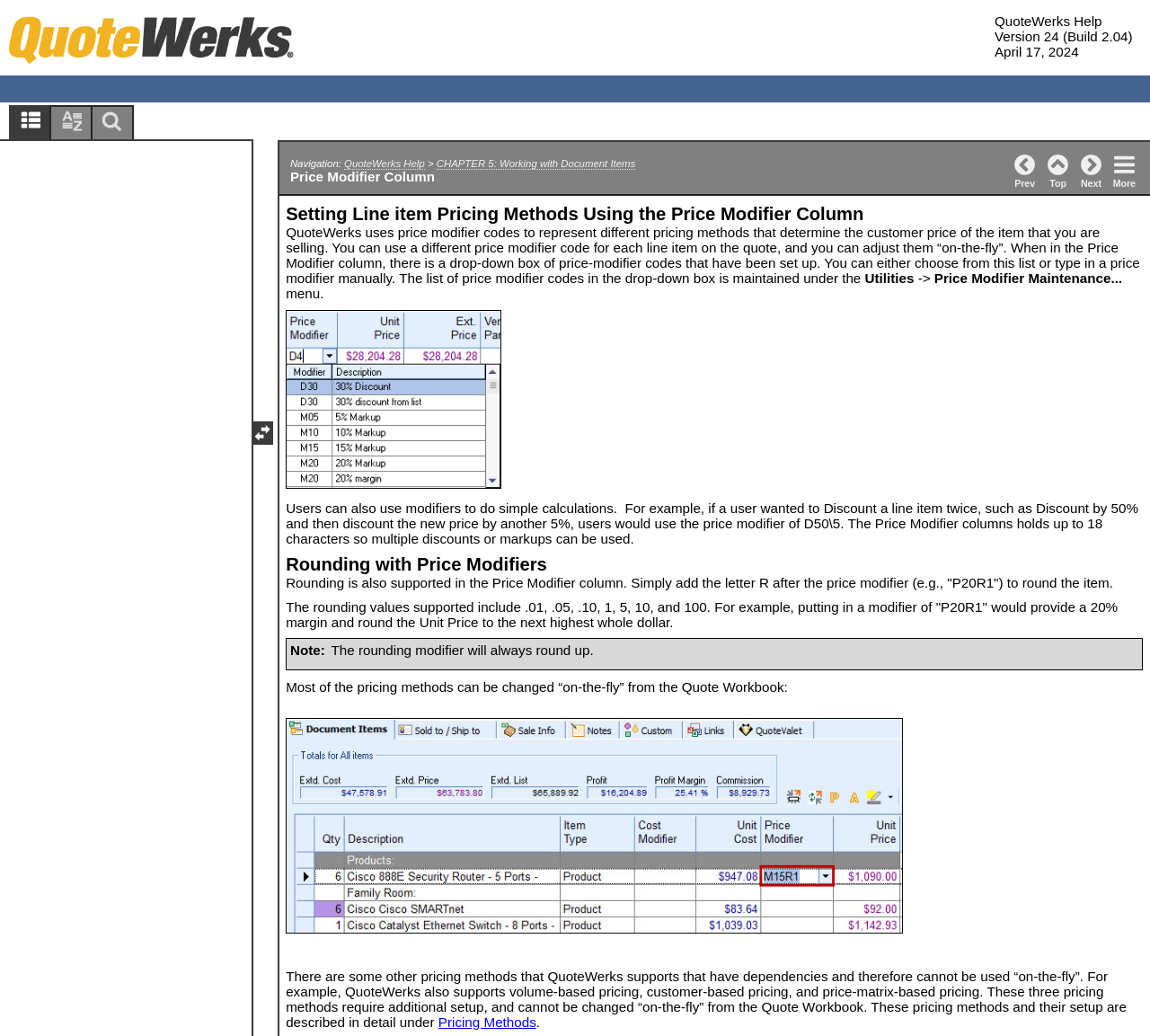What are some other pricing methods supported by QuoteWerks?
Refer to the image and provide a detailed answer to the question.

QuoteWerks supports other pricing methods, including volume-based pricing, customer-based pricing, and price-matrix-based pricing, which require additional setup and cannot be changed 'on-the-fly' from the Quote Workbook.